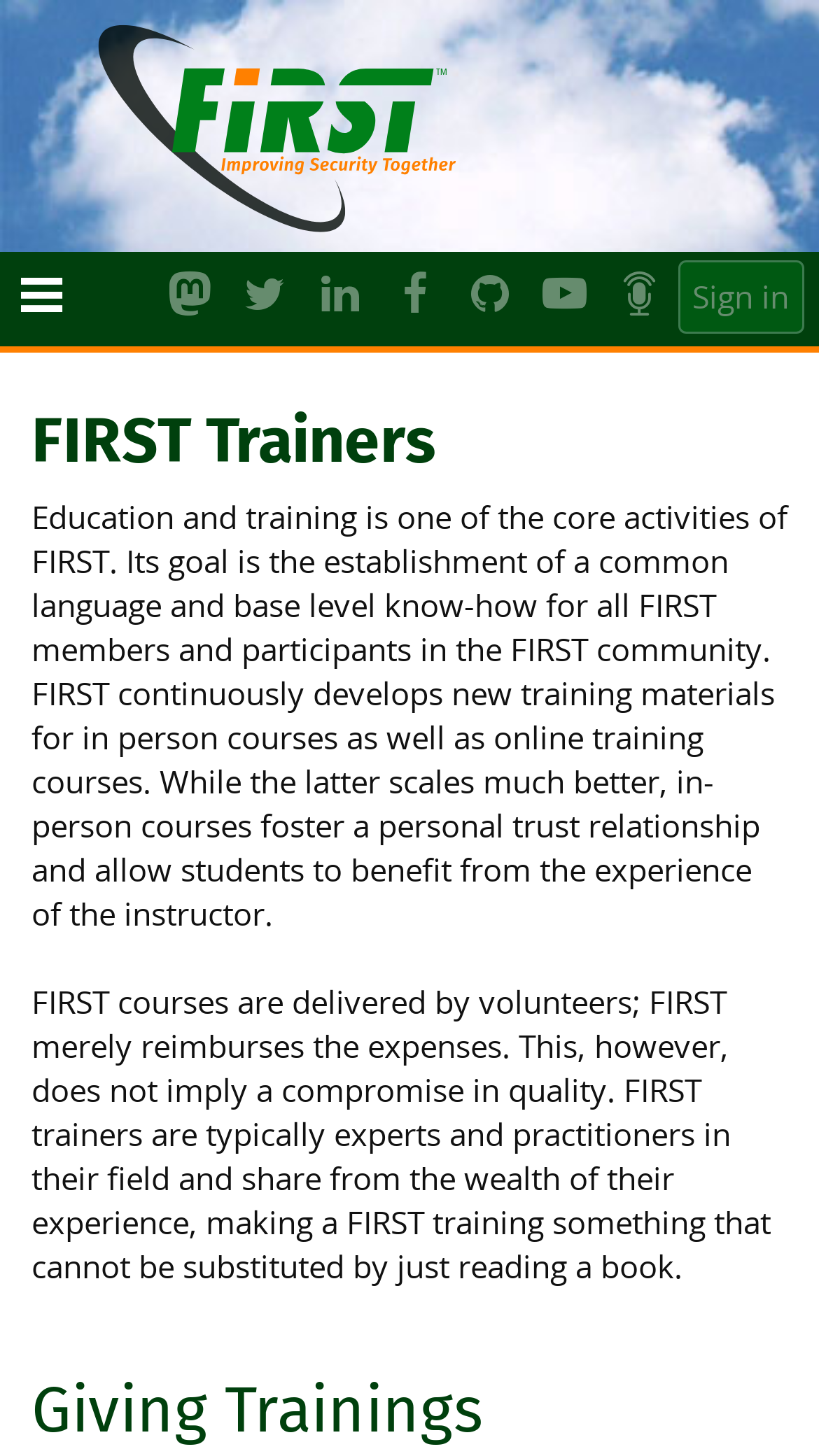Analyze the image and answer the question with as much detail as possible: 
Who delivers FIRST courses?

As mentioned in the webpage, FIRST courses are delivered by volunteers, who are typically experts and practitioners in their field, and share their experience with the students, as stated in the StaticText element with the text 'FIRST courses are delivered by volunteers...'.